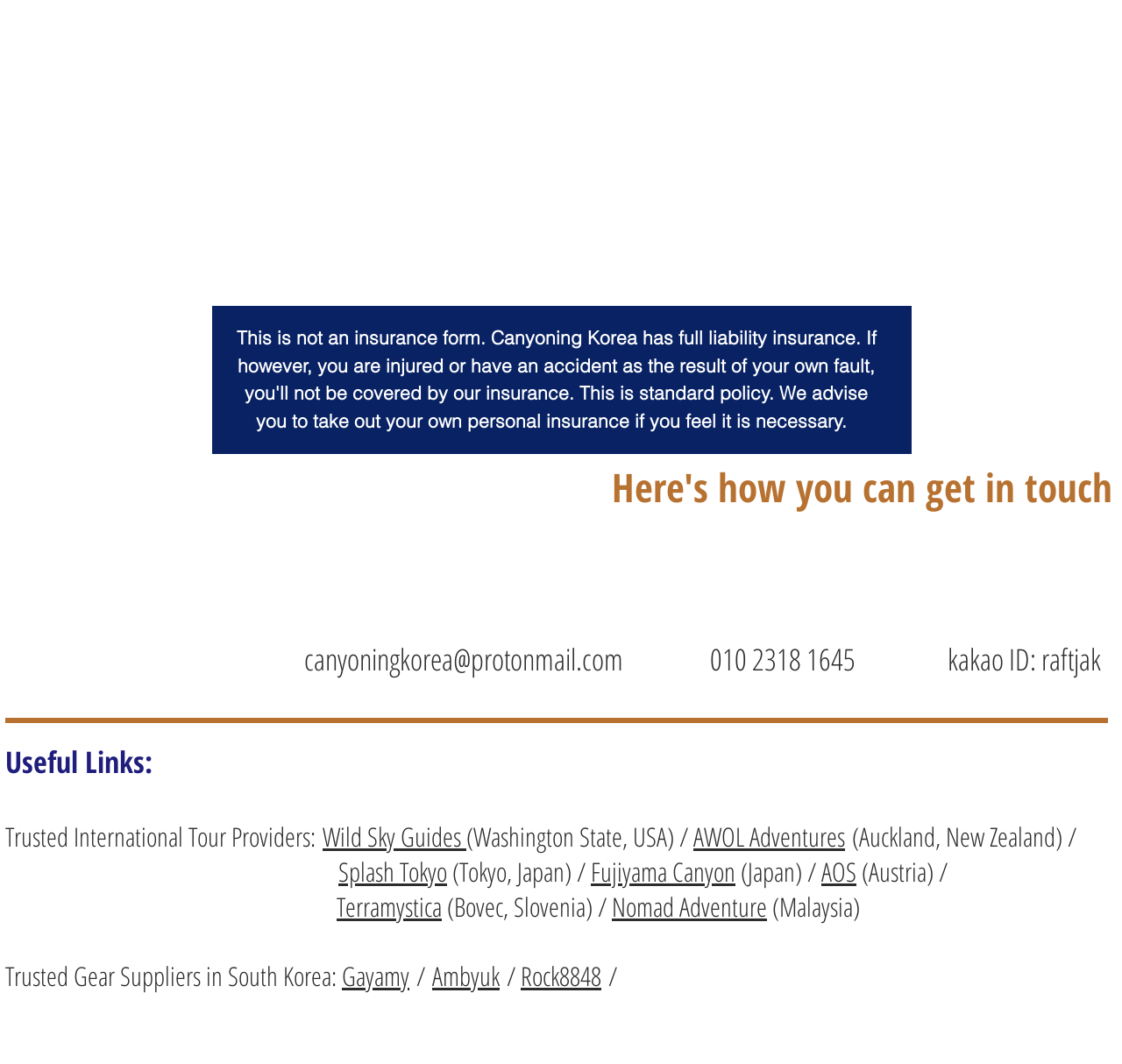Given the element description: "Gayamy", predict the bounding box coordinates of the UI element it refers to, using four float numbers between 0 and 1, i.e., [left, top, right, bottom].

[0.305, 0.901, 0.365, 0.934]